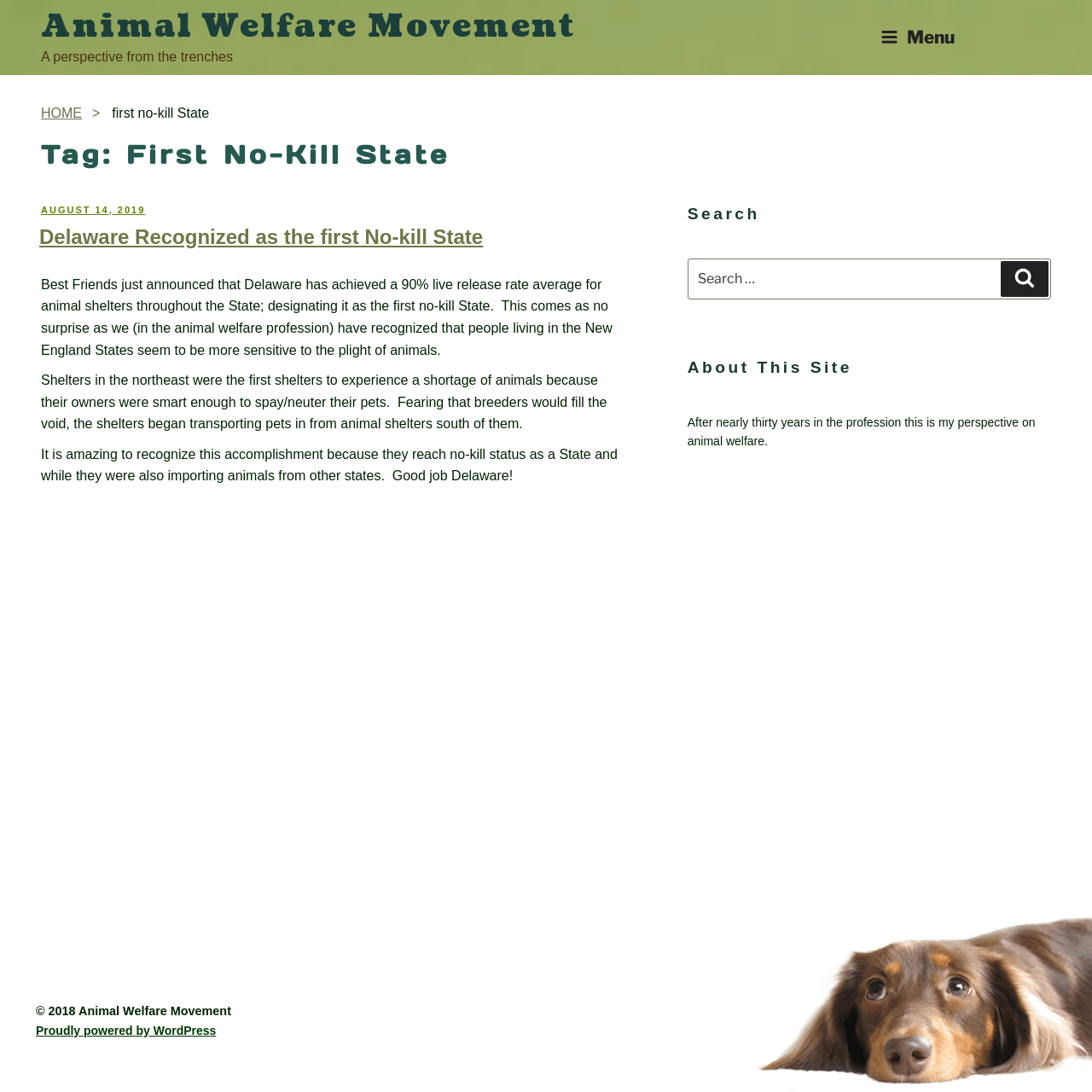Determine the bounding box for the UI element that matches this description: "Order Online".

None